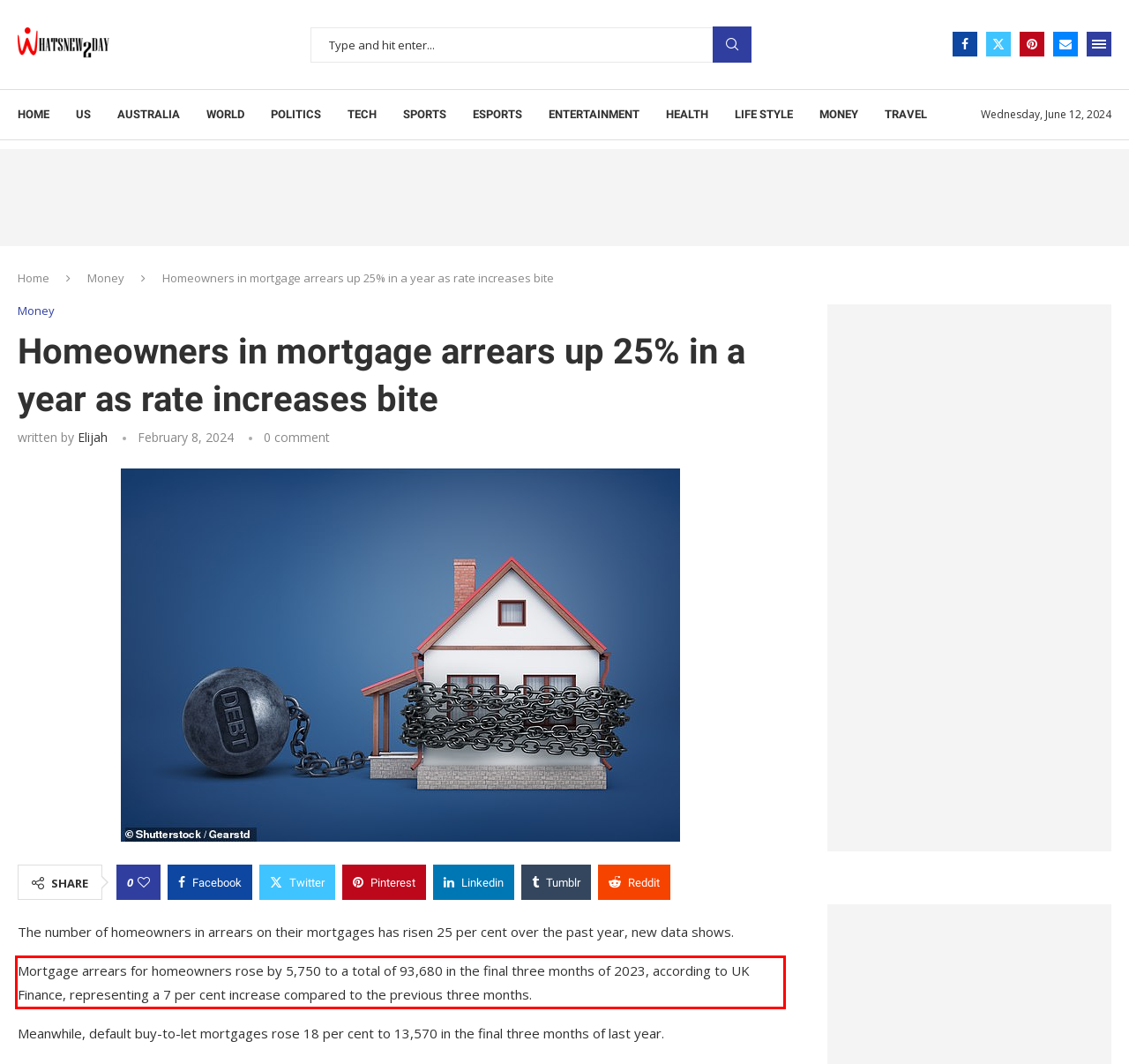Please extract the text content from the UI element enclosed by the red rectangle in the screenshot.

Mortgage arrears for homeowners rose by 5,750 to a total of 93,680 in the final three months of 2023, according to UK Finance, representing a 7 per cent increase compared to the previous three months.